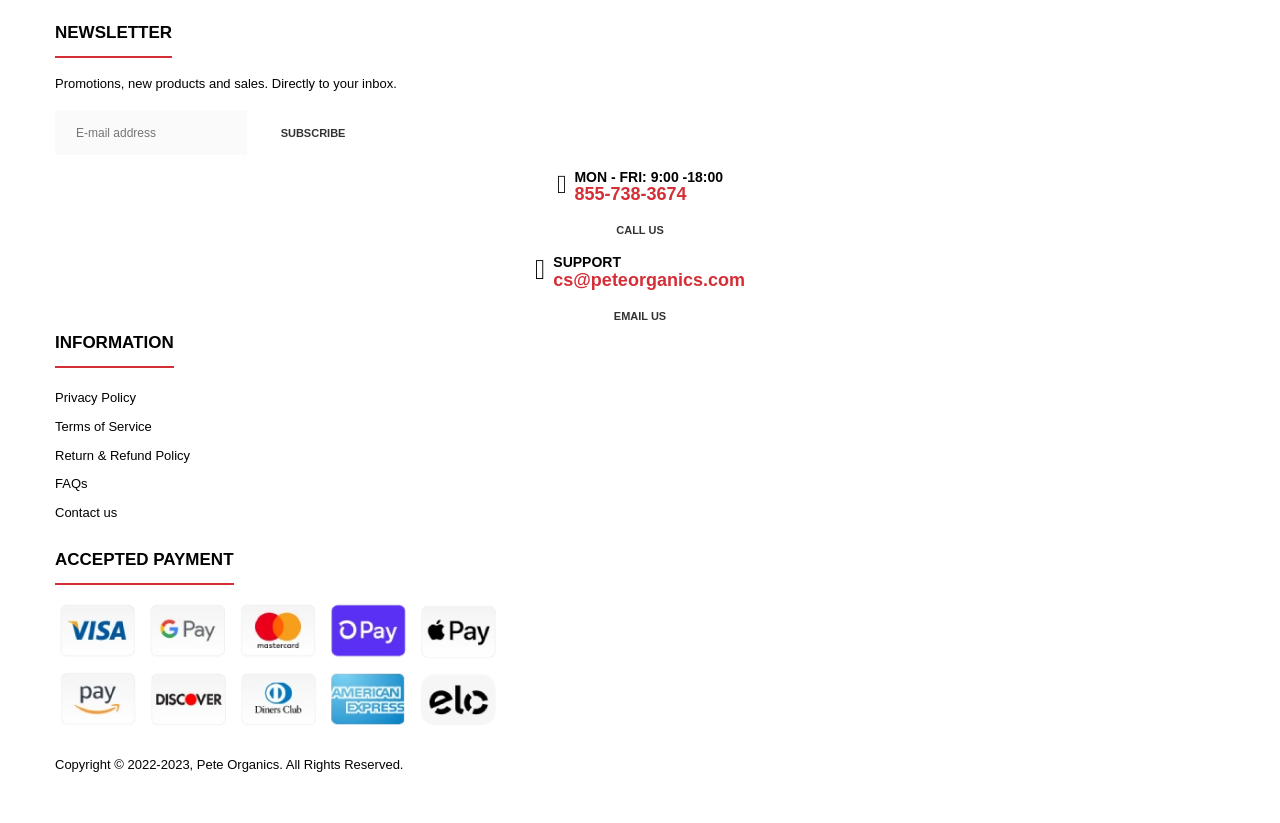Given the description: "Terms of Service", determine the bounding box coordinates of the UI element. The coordinates should be formatted as four float numbers between 0 and 1, [left, top, right, bottom].

[0.043, 0.509, 0.119, 0.527]